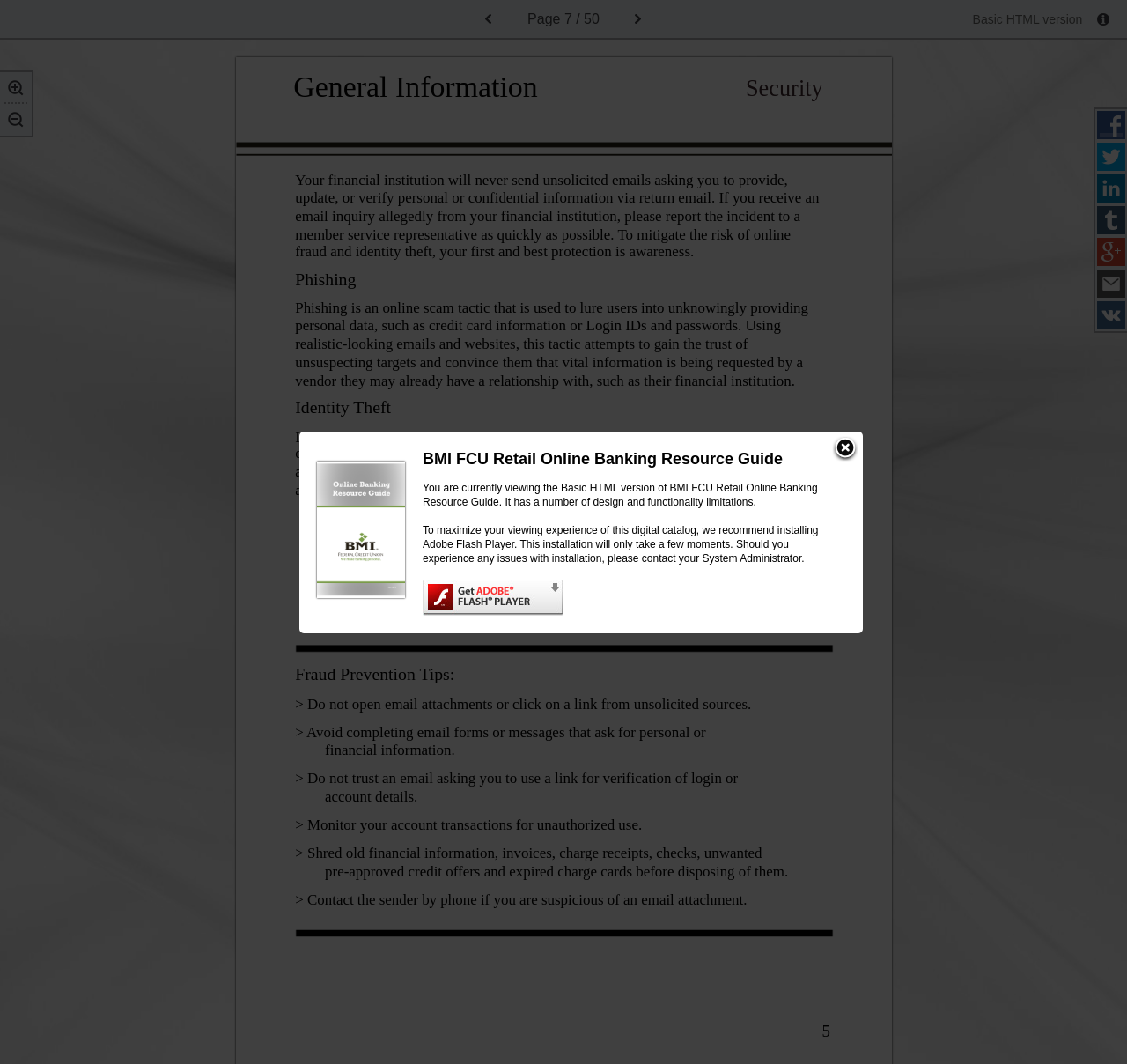Please locate the clickable area by providing the bounding box coordinates to follow this instruction: "Install Adobe Flash Player".

[0.375, 0.545, 0.734, 0.579]